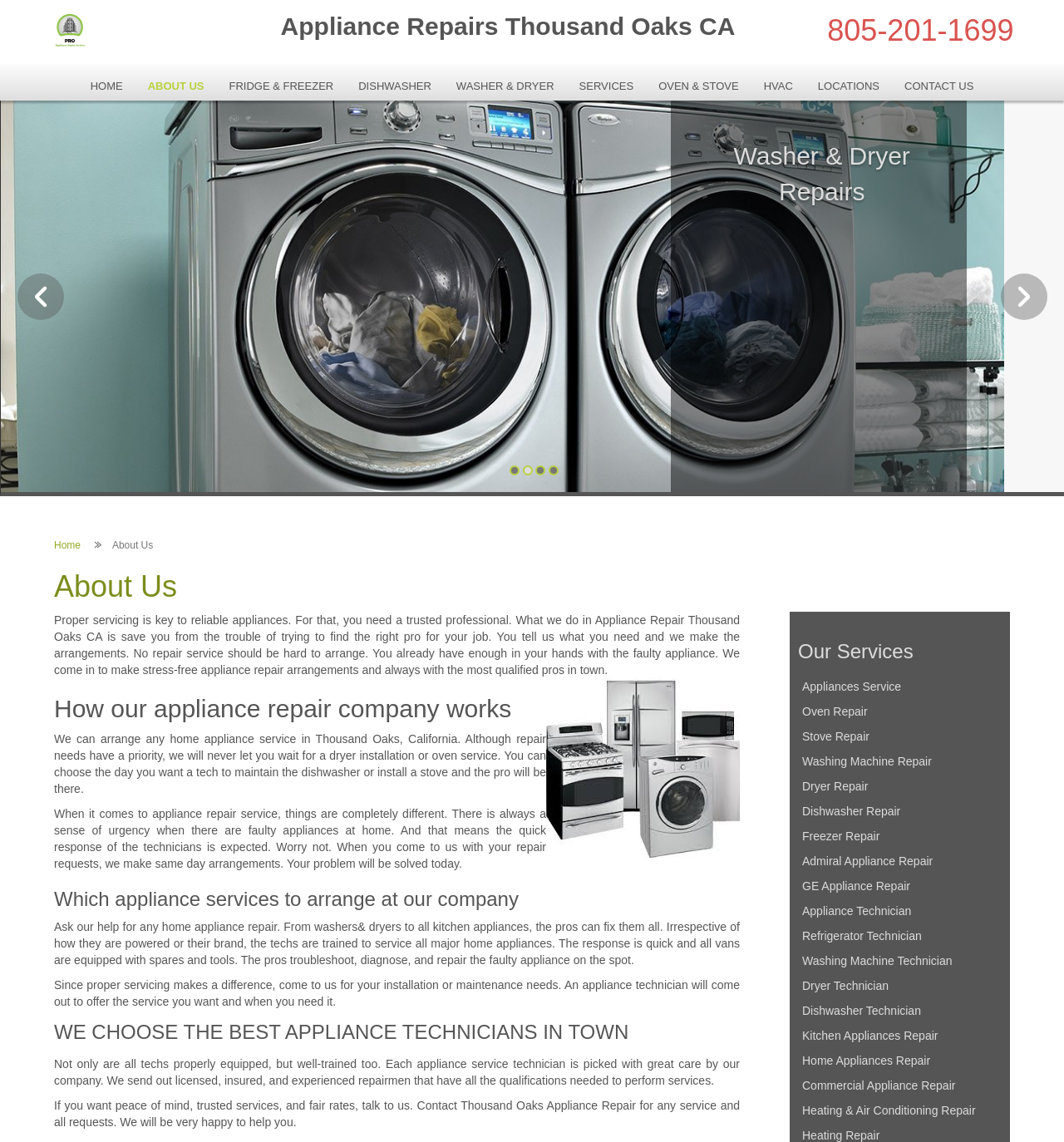Provide a single word or phrase to answer the given question: 
What kind of technicians does the company send out?

Licensed, insured, and experienced